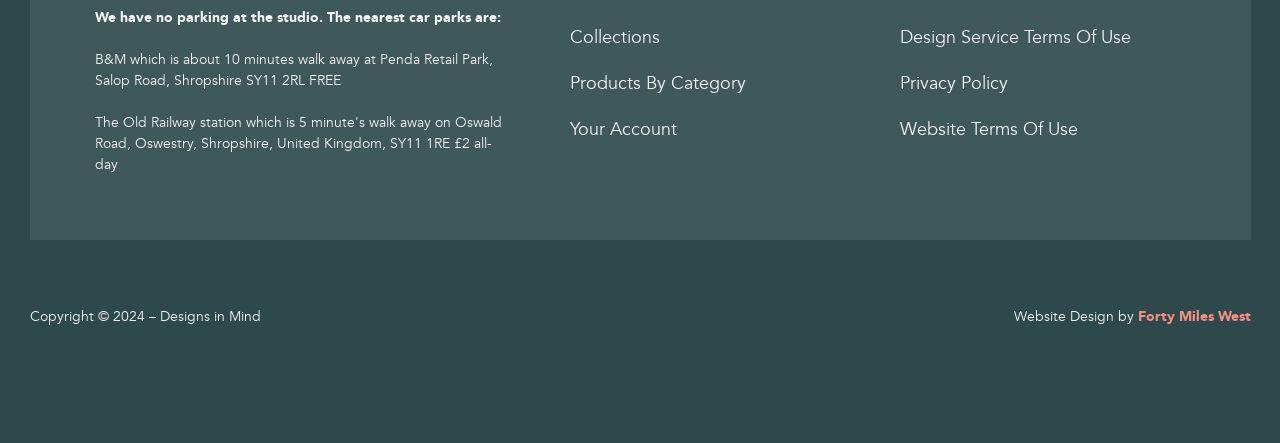Who designed the website?
We need a detailed and meticulous answer to the question.

At the bottom of the webpage, it is mentioned that the 'Website Design by Forty Miles West'.